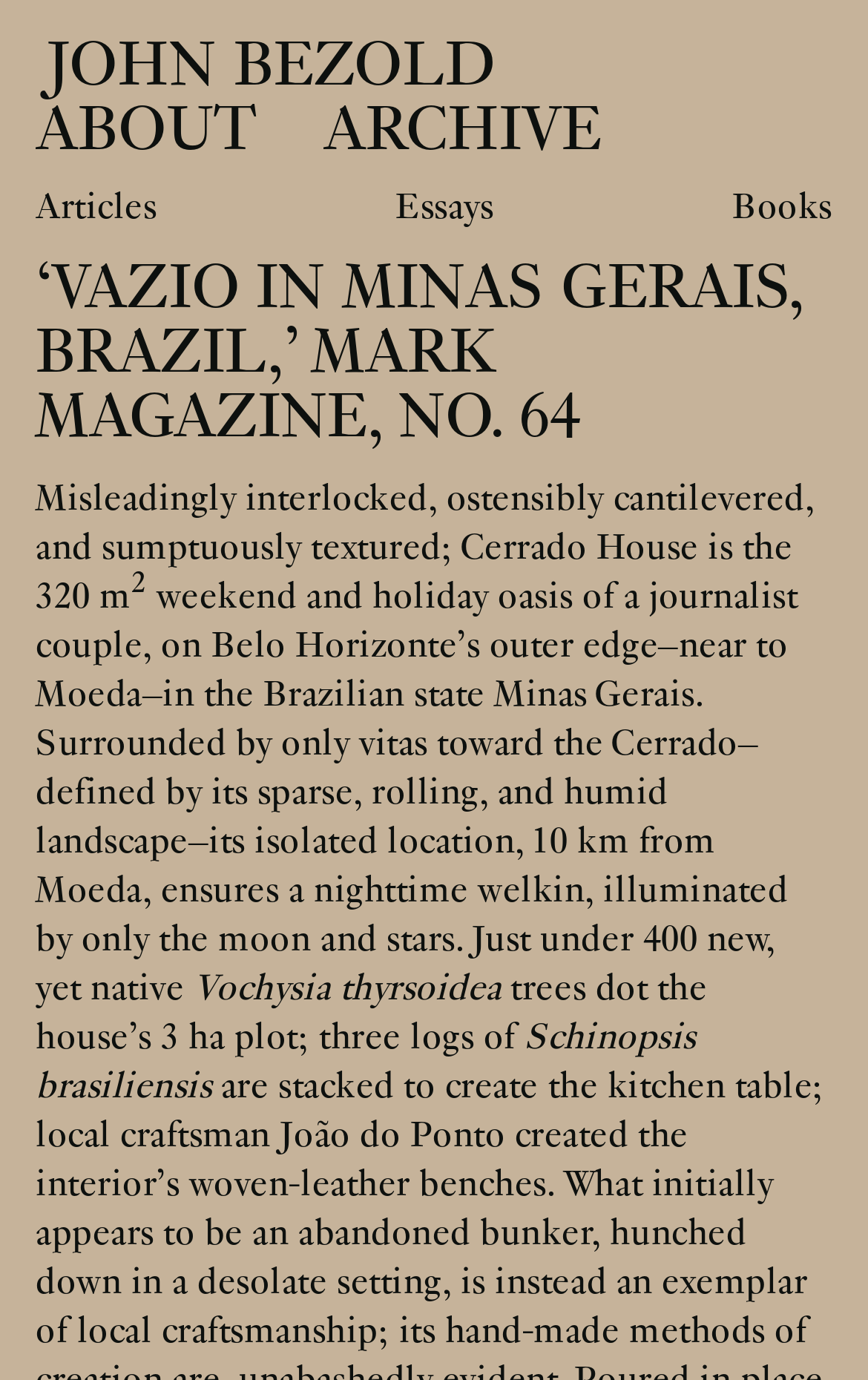Produce an extensive caption that describes everything on the webpage.

The webpage appears to be an article or blog post about a house called Cerrado House, located in Minas Gerais, Brazil. At the top of the page, there is a heading with the title "JOHN BEZOLD" and a link with the same text. Below this, there are four links: "ABOUT", "ARCHIVE", "Articles", and "Essays", which are positioned horizontally across the page. Further to the right, there is another link "Books".

Below these links, there is a larger heading that reads "‘VAZIO IN MINAS GERAIS, BRAZIL,’ MARK MAGAZINE, NO. 64". This is followed by a paragraph of text that describes the Cerrado House, mentioning its unique architecture and surroundings. The text is divided into three sections, with a superscript symbol in between the first and second sections.

The text describes the house as a weekend and holiday oasis for a journalist couple, located near Belo Horizonte in Minas Gerais. It mentions the house's isolated location, surrounded by native trees, including Vochysia thyrsoidea and Schinopsis brasiliensis. The text also mentions the house's 3 ha plot and the nighttime sky, illuminated only by the moon and stars.

Overall, the webpage appears to be a descriptive article about a unique house in Brazil, with a focus on its architecture and surroundings.